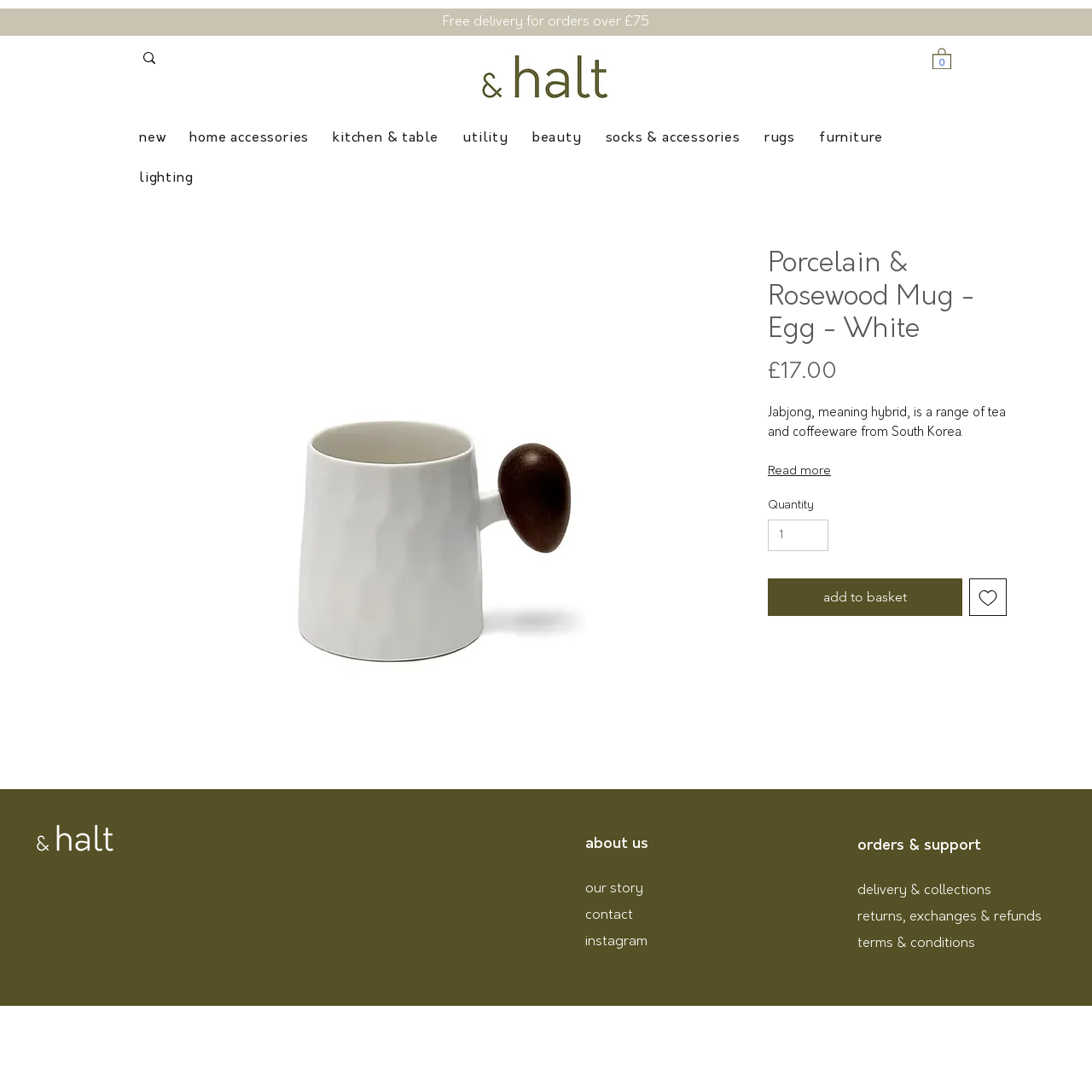Please extract the primary headline from the webpage.

Porcelain & Rosewood Mug - Egg - White